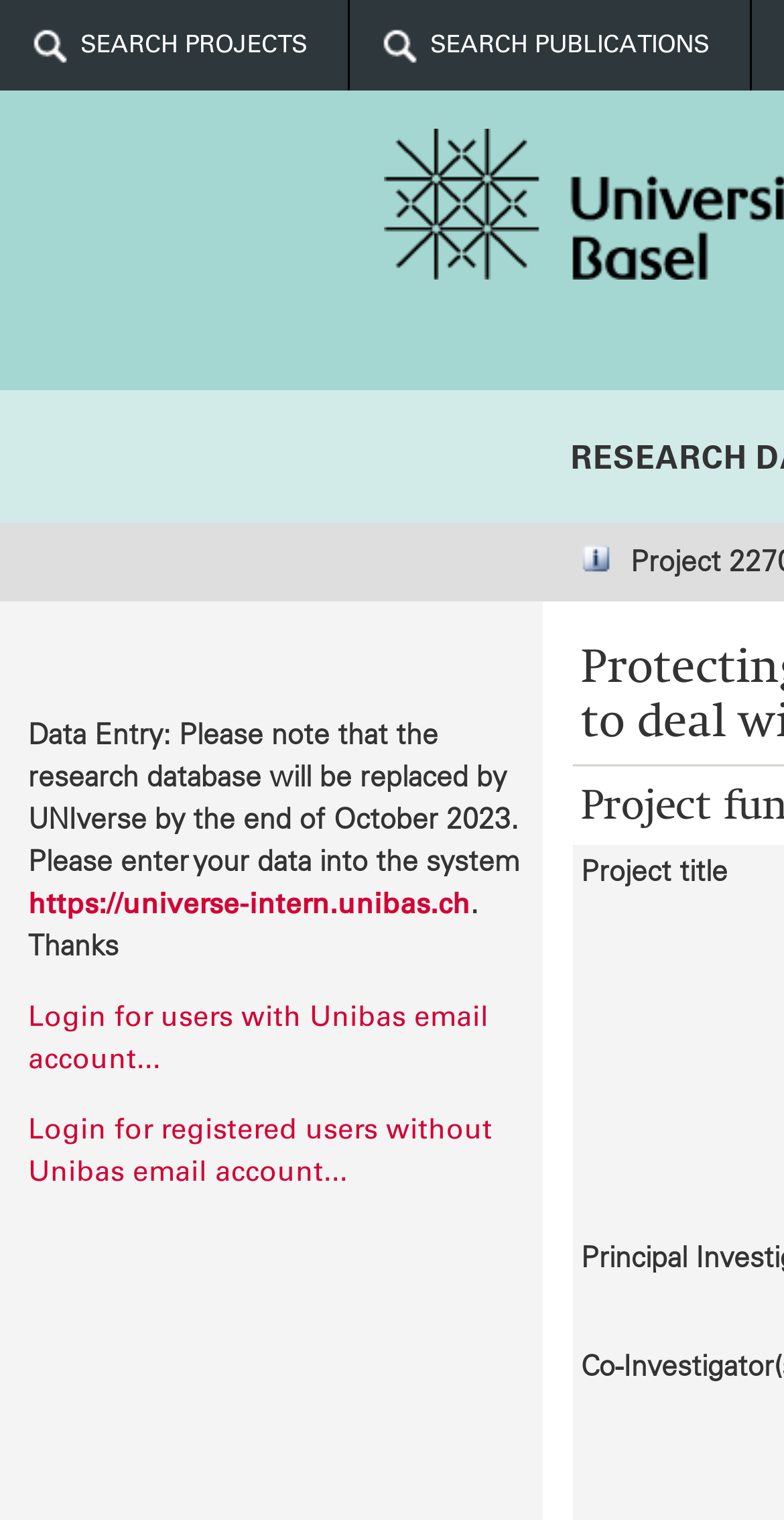How many login options are available?
Answer briefly with a single word or phrase based on the image.

2